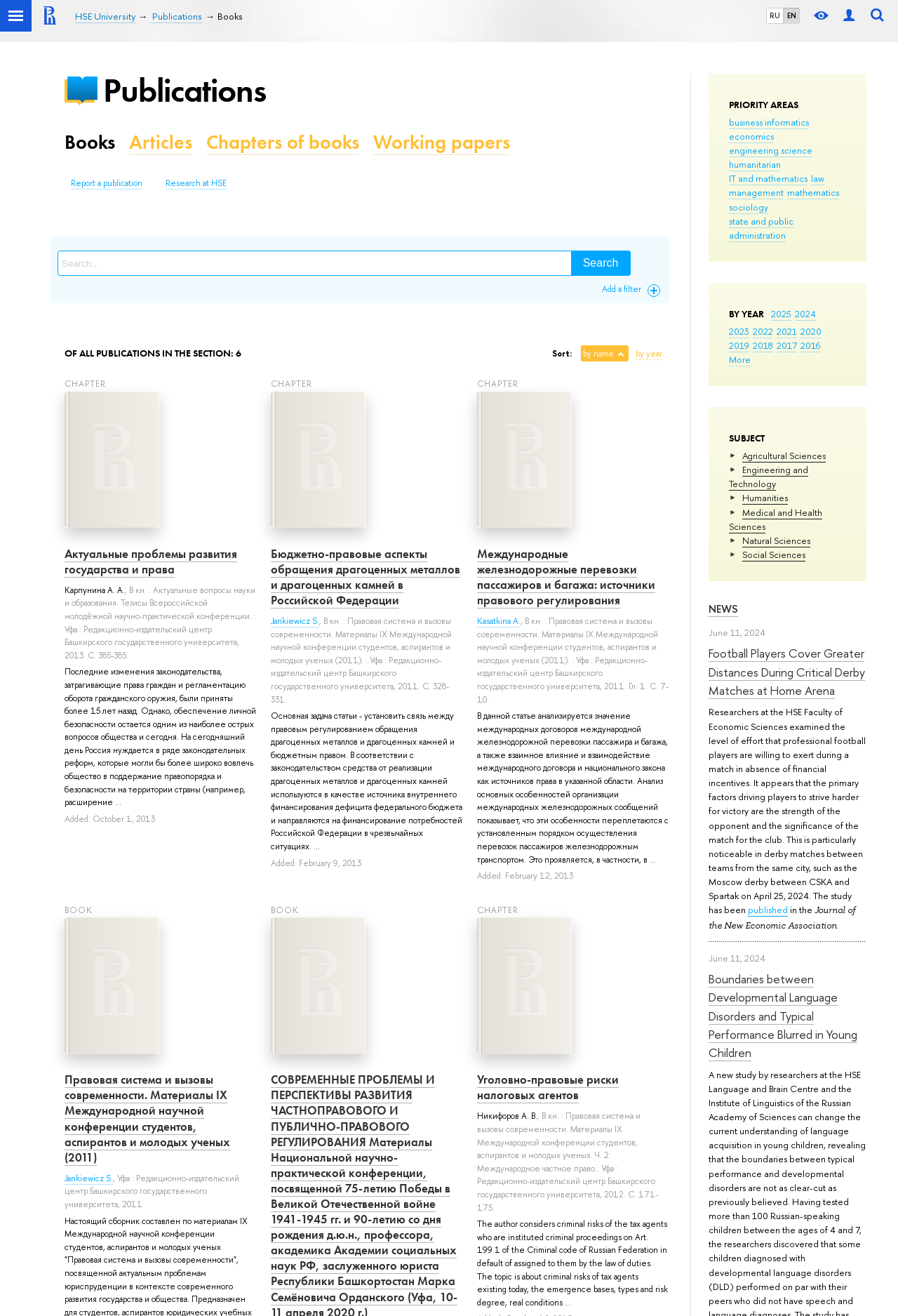What is the language of the webpage?
Answer with a single word or phrase by referring to the visual content.

Russian and English